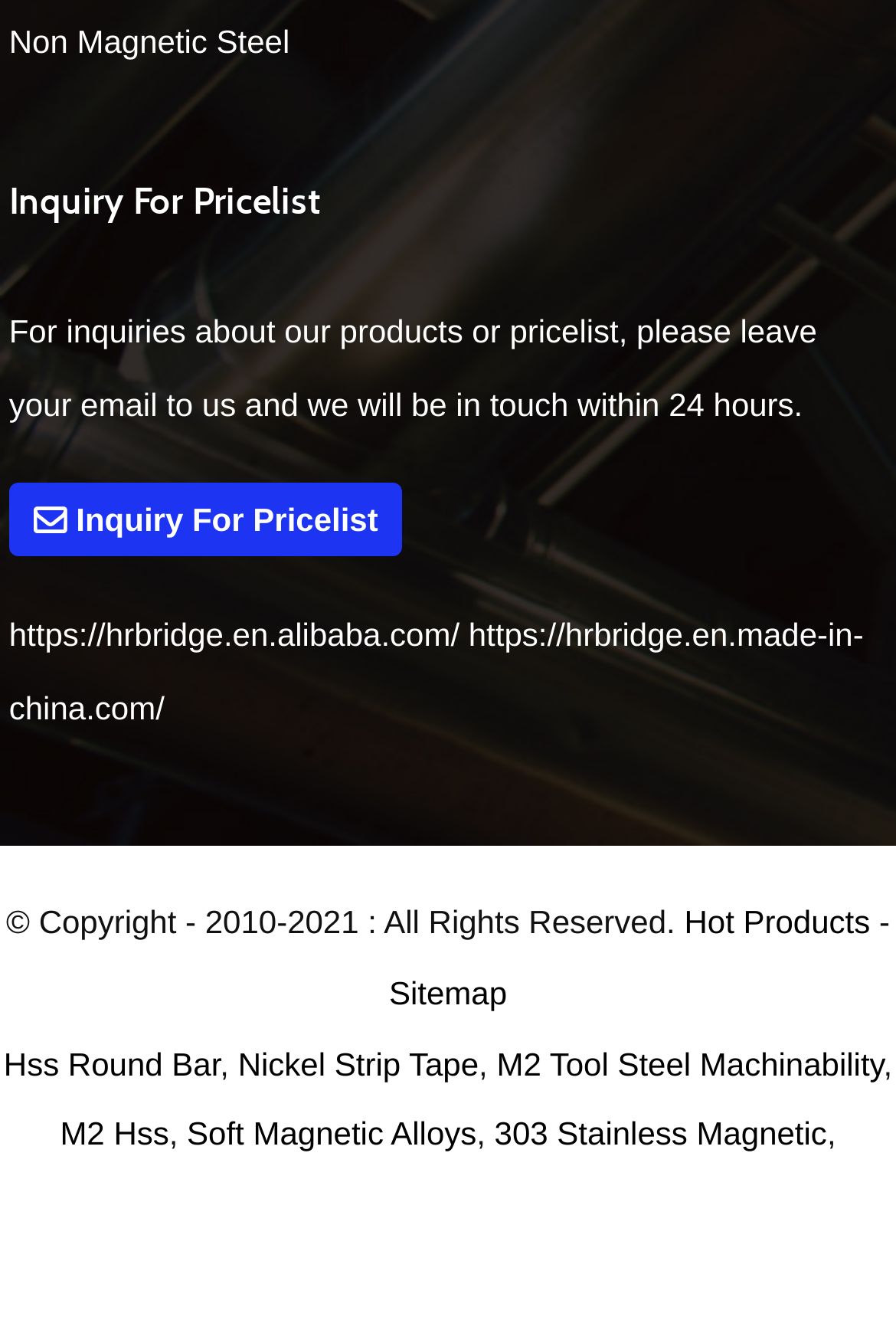Answer with a single word or phrase: 
What is the purpose of the inquiry form?

To get pricelist